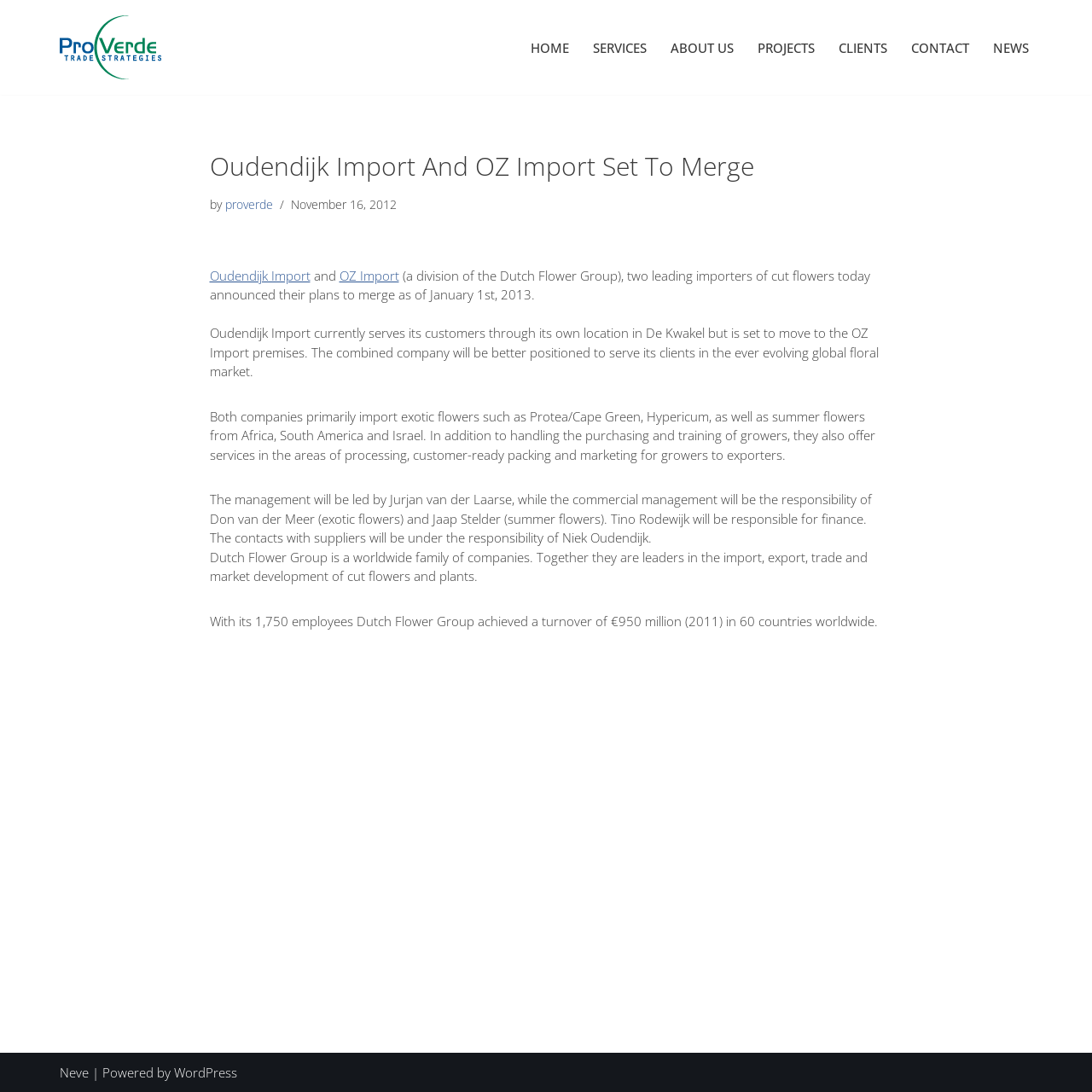What type of flowers do Oudendijk Import and OZ Import primarily import?
Please respond to the question with as much detail as possible.

According to the article, both companies primarily import exotic flowers such as Protea/Cape Green, Hypericum, as well as summer flowers from Africa, South America, and Israel.